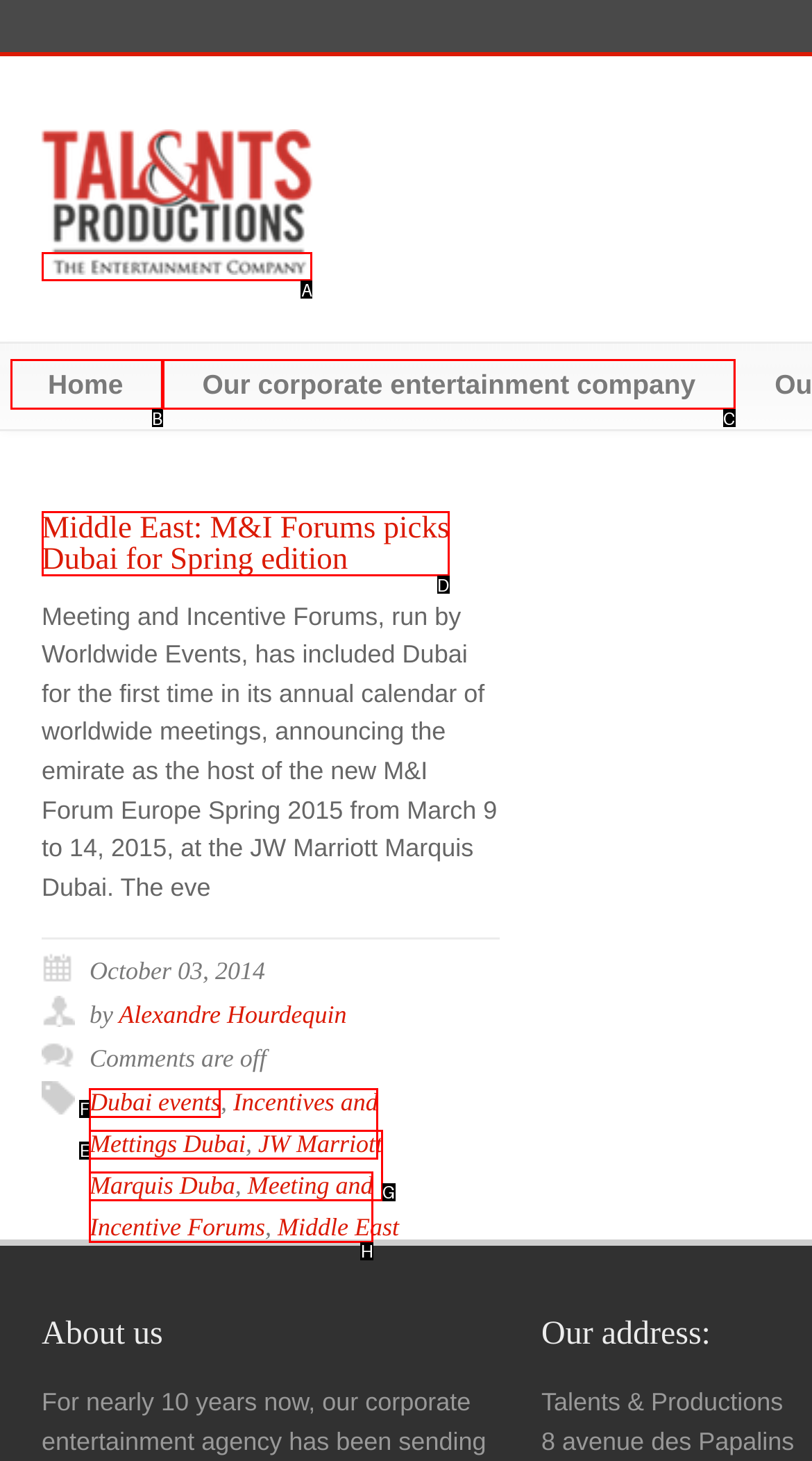Determine which HTML element fits the description: Home. Answer with the letter corresponding to the correct choice.

B